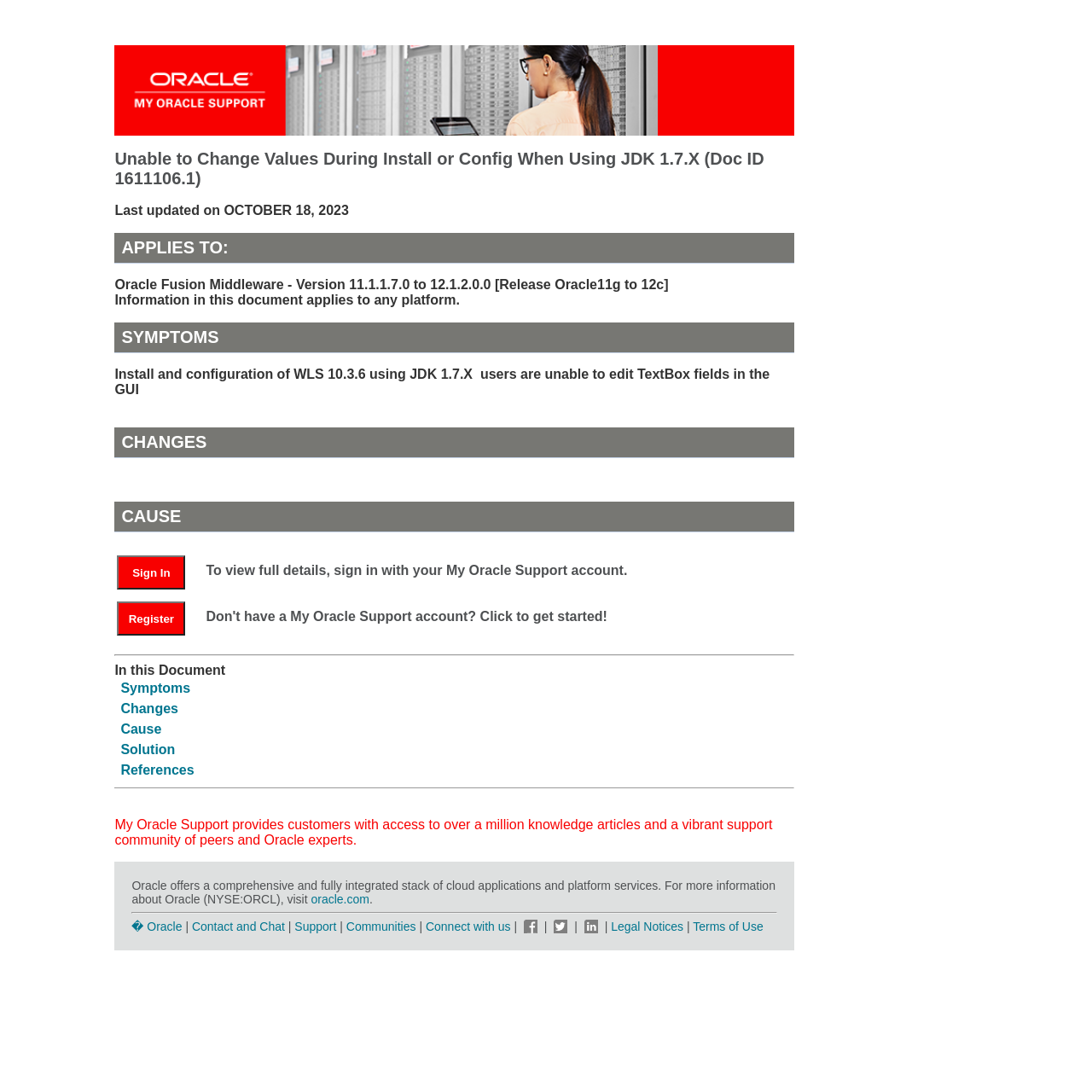What are the platforms that this document applies to?
Answer the question with detailed information derived from the image.

The information in this document applies to any platform, as stated in the StaticText 'Information in this document applies to any platform.' which is located in the APPLIES TO section.